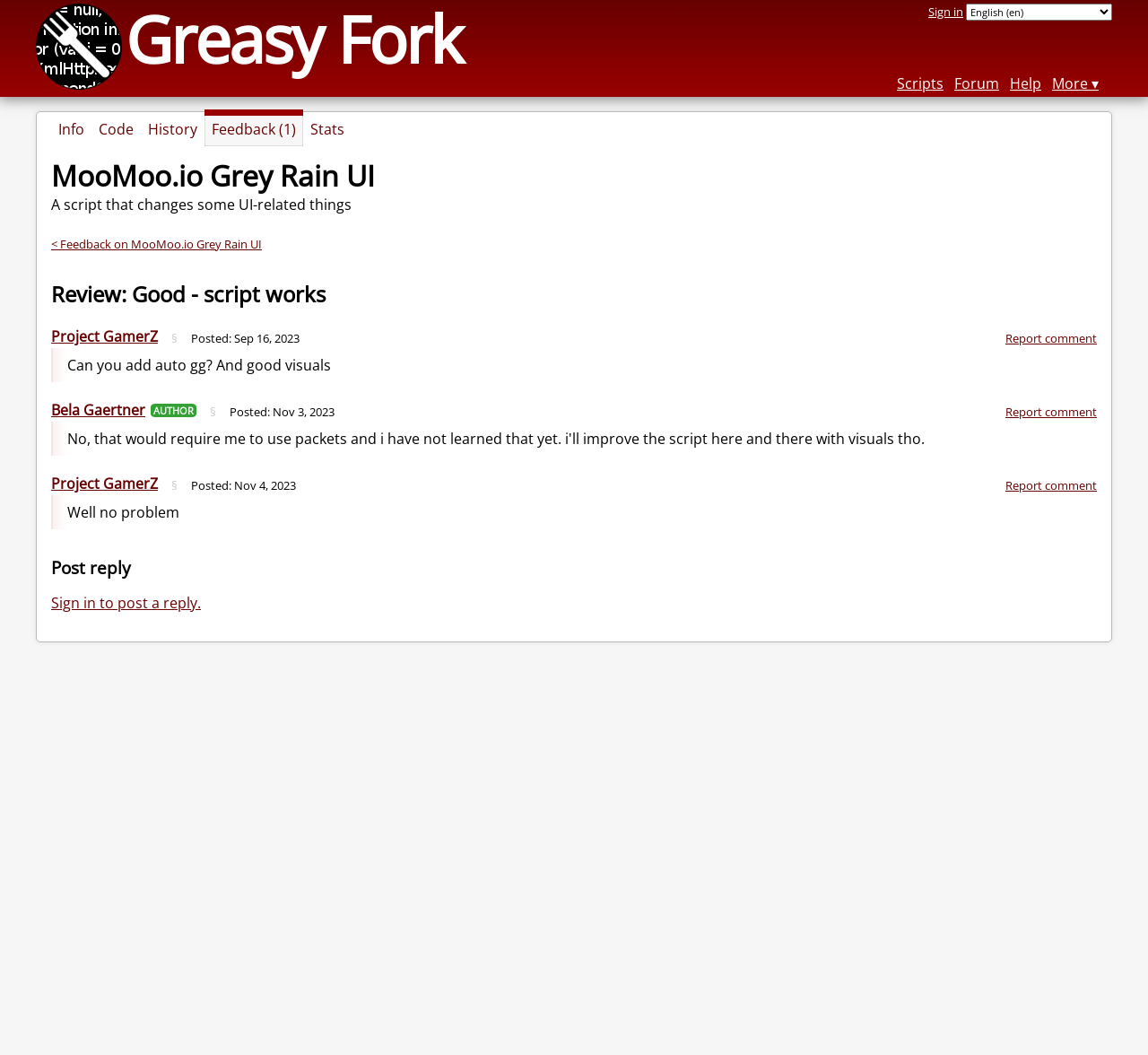What is the name of the script author?
Look at the image and answer with only one word or phrase.

Bela Gaertner